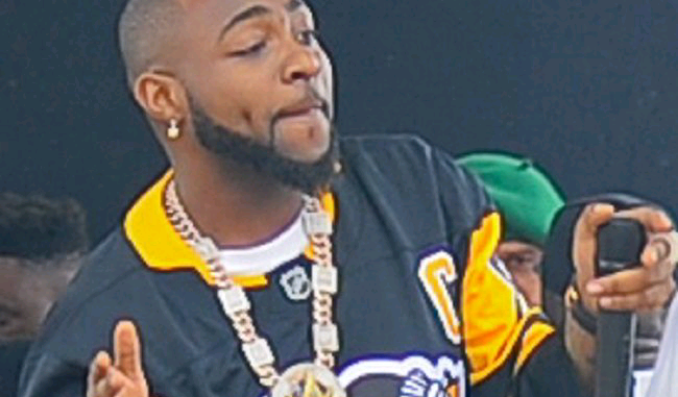With reference to the screenshot, provide a detailed response to the question below:
What is the atmosphere like in the background?

The caption suggests that the background of the image features a lively audience, contributing to the vibrant atmosphere typical of Davido's concerts.